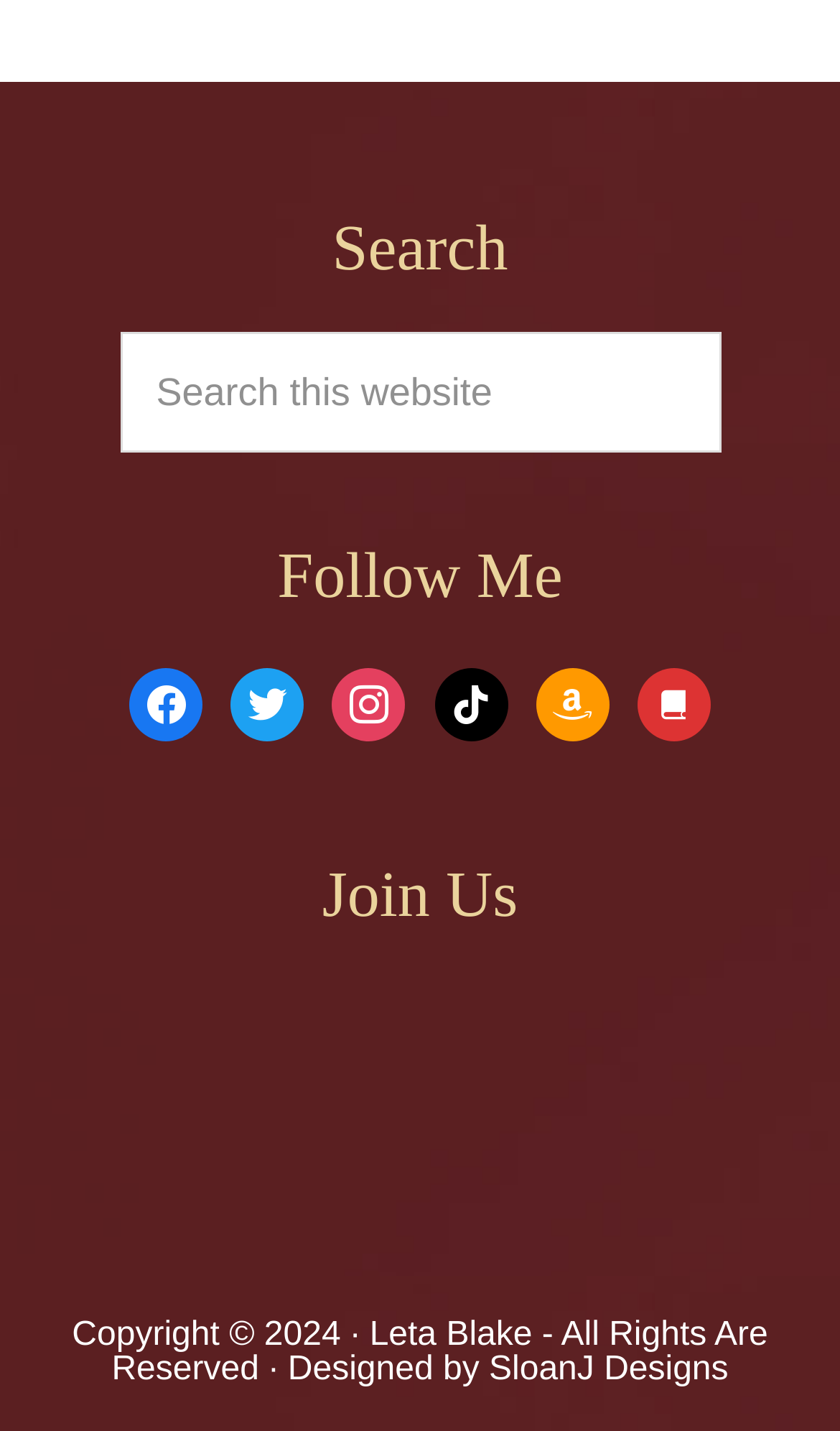Can you specify the bounding box coordinates for the region that should be clicked to fulfill this instruction: "Search this website".

[0.142, 0.232, 0.858, 0.317]